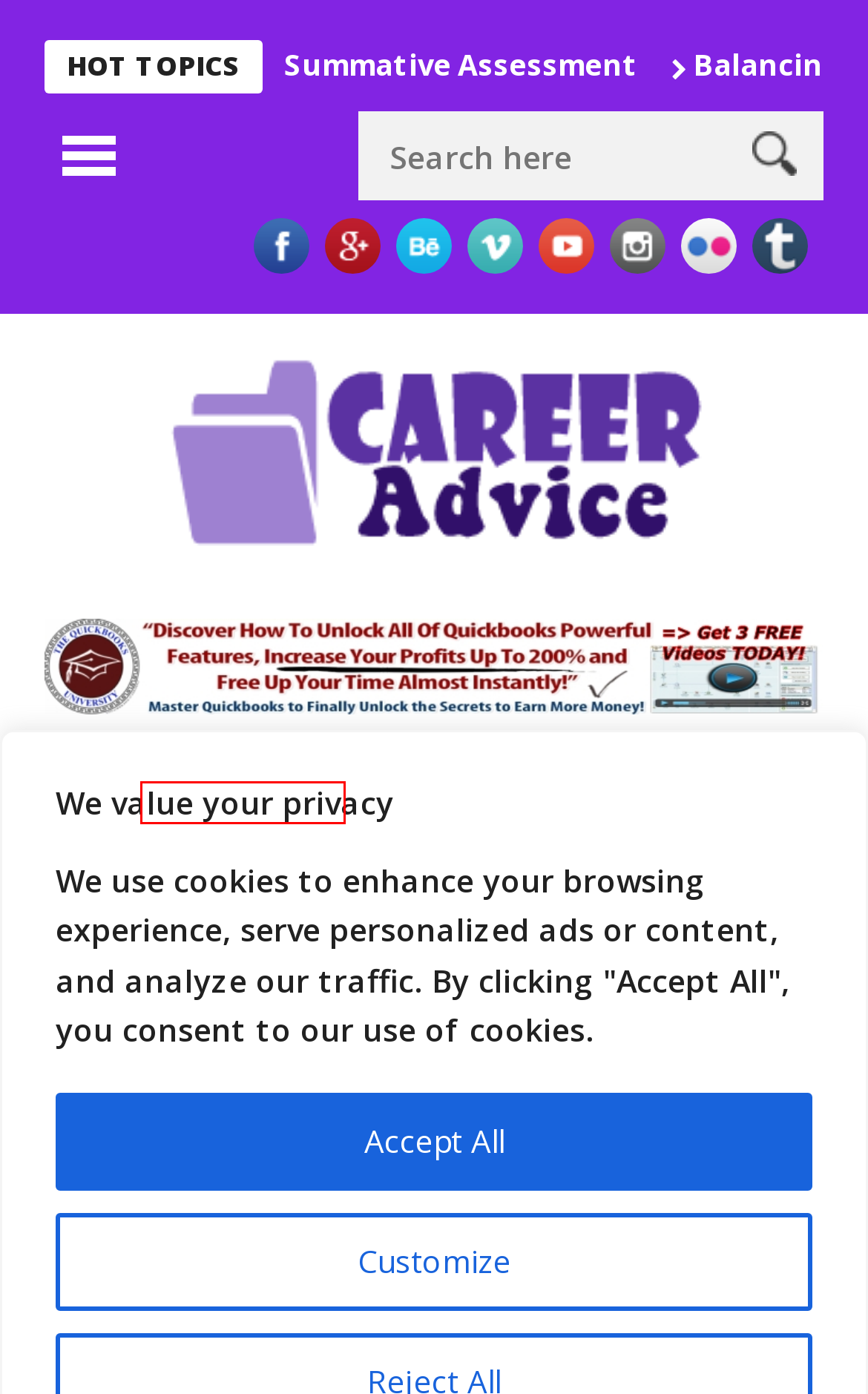After examining the screenshot of a webpage with a red bounding box, choose the most accurate webpage description that corresponds to the new page after clicking the element inside the red box. Here are the candidates:
A. Affiliate Disclosure - Career Advice
B. The Top Ten Attributes Of Successful Job Seekers - Career Advice
C. Privacy Policy - Career Advice
D. Transform Your Life: Exploring the Benefits of College Education - Career Advice
E. Get a Job: The Pros and Cons of Calling to Check the Status of Your Job Application - Career Advice
F. Career Planning - Career Advice
G. Career Advice -
H. Copyscape Plagiarism Checker - Duplicate Content Detection Software

F